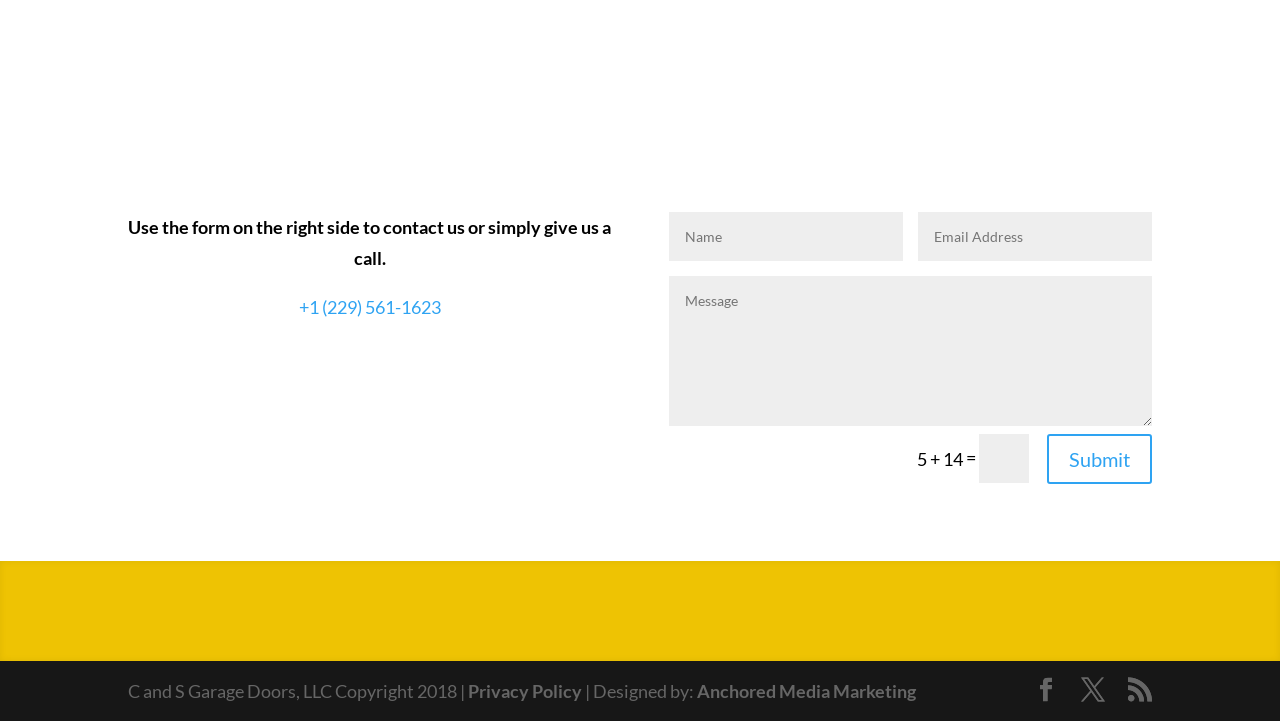Identify the bounding box coordinates for the region of the element that should be clicked to carry out the instruction: "Fill in the first textbox". The bounding box coordinates should be four float numbers between 0 and 1, i.e., [left, top, right, bottom].

[0.522, 0.295, 0.705, 0.363]